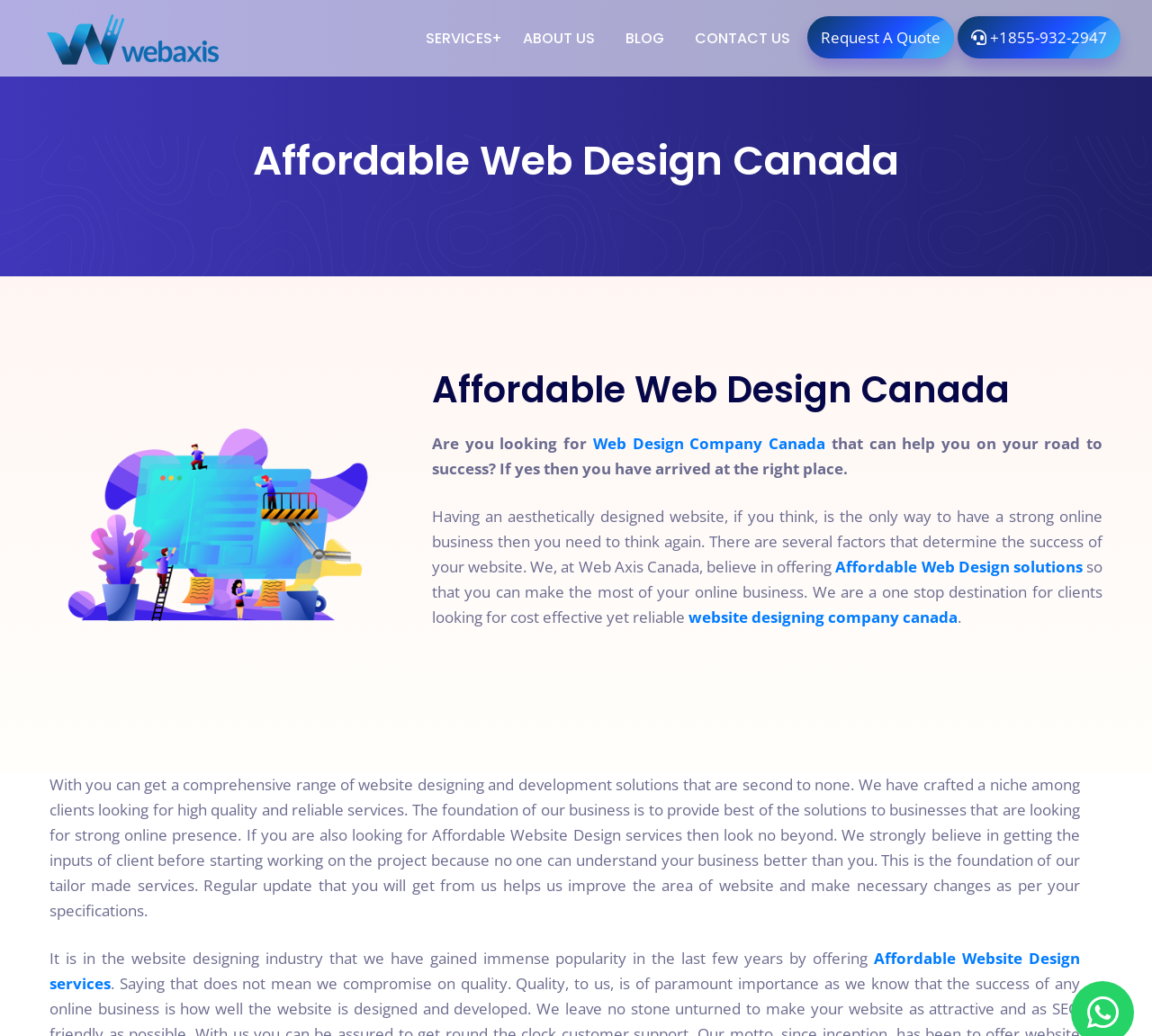Generate the text content of the main headline of the webpage.

Affordable Web Design Canada